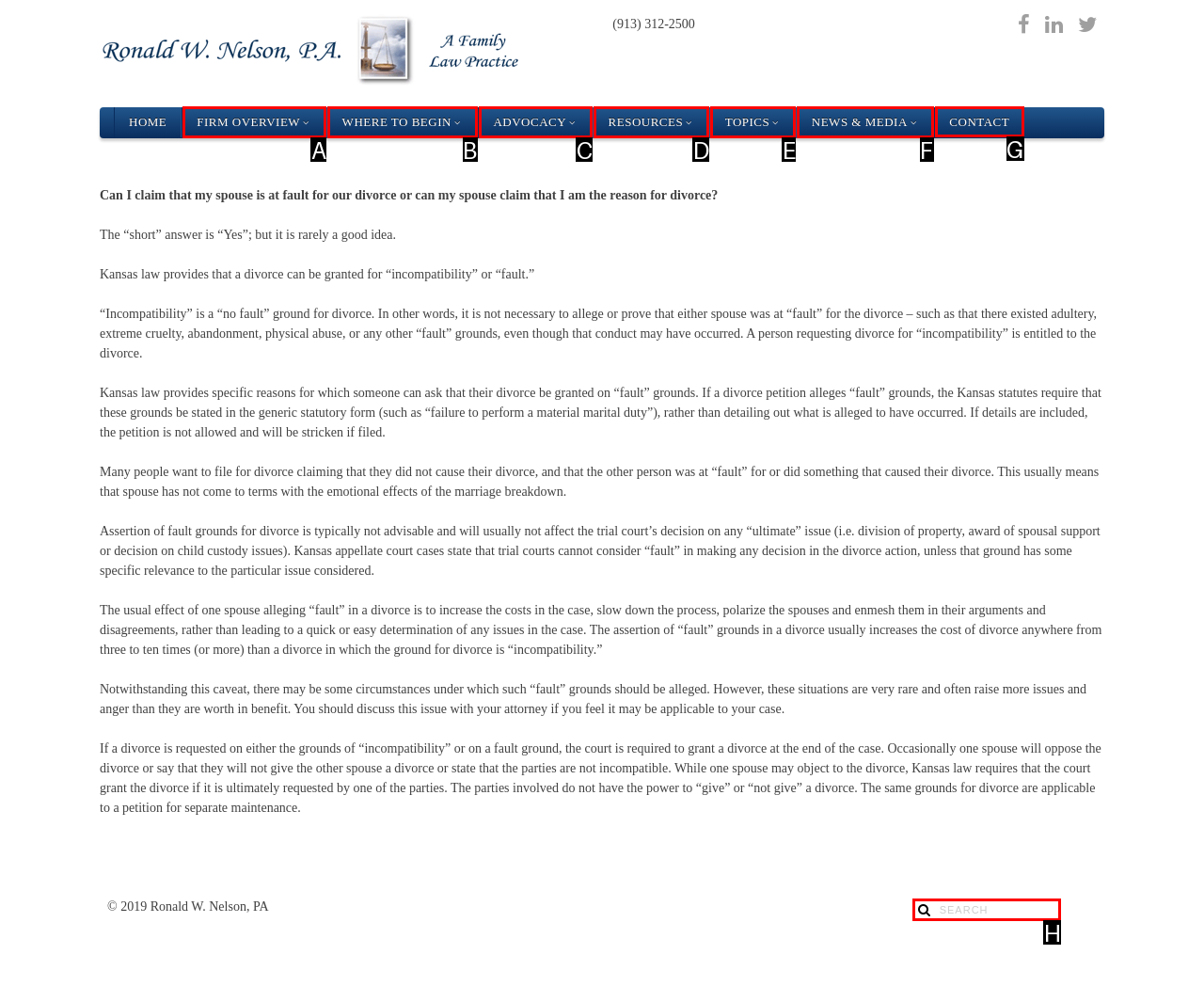Identify the HTML element you need to click to achieve the task: Read about FIRM OVERVIEW. Respond with the corresponding letter of the option.

A